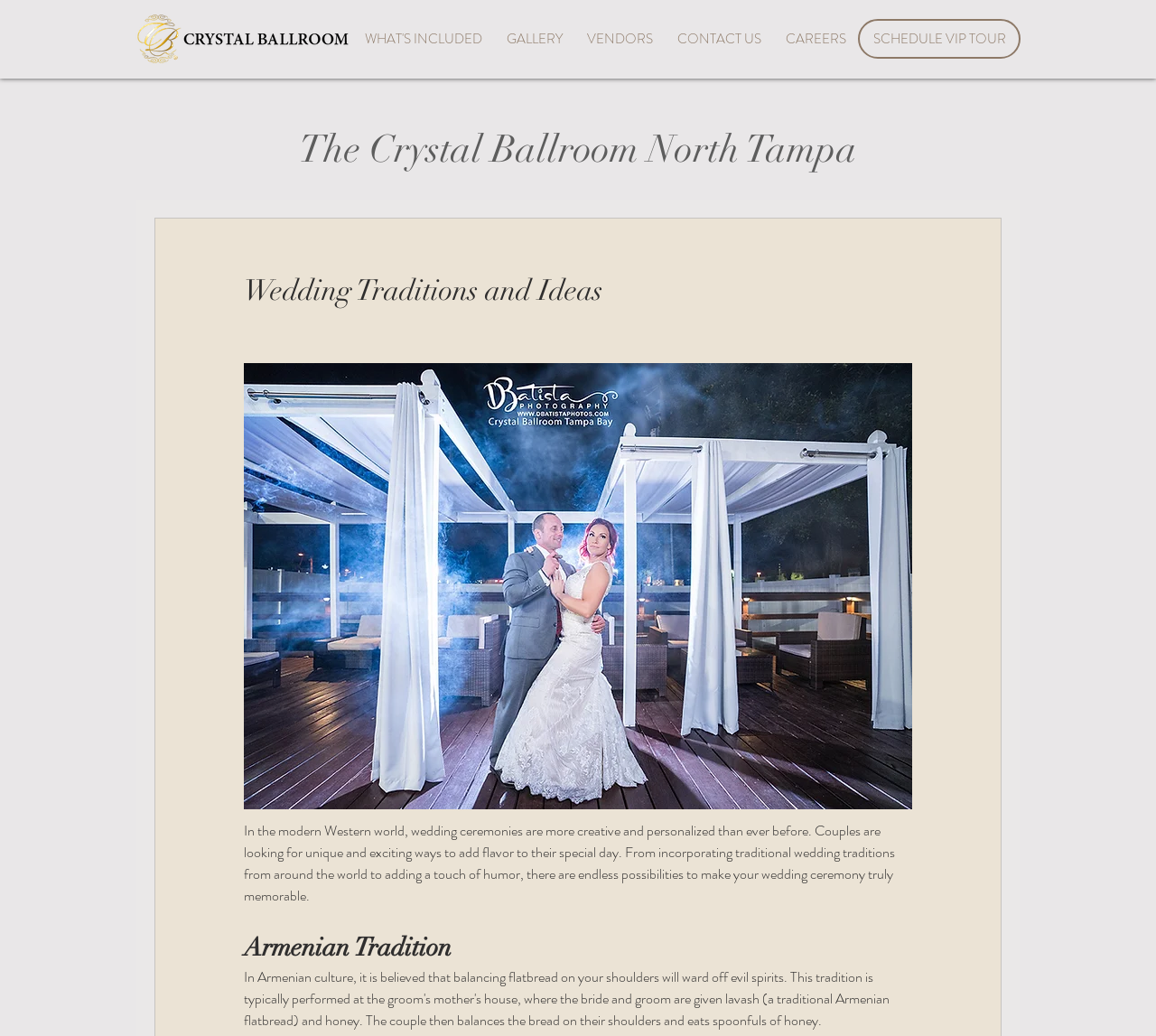Respond with a single word or short phrase to the following question: 
What is the purpose of the website?

To provide wedding ideas and traditions